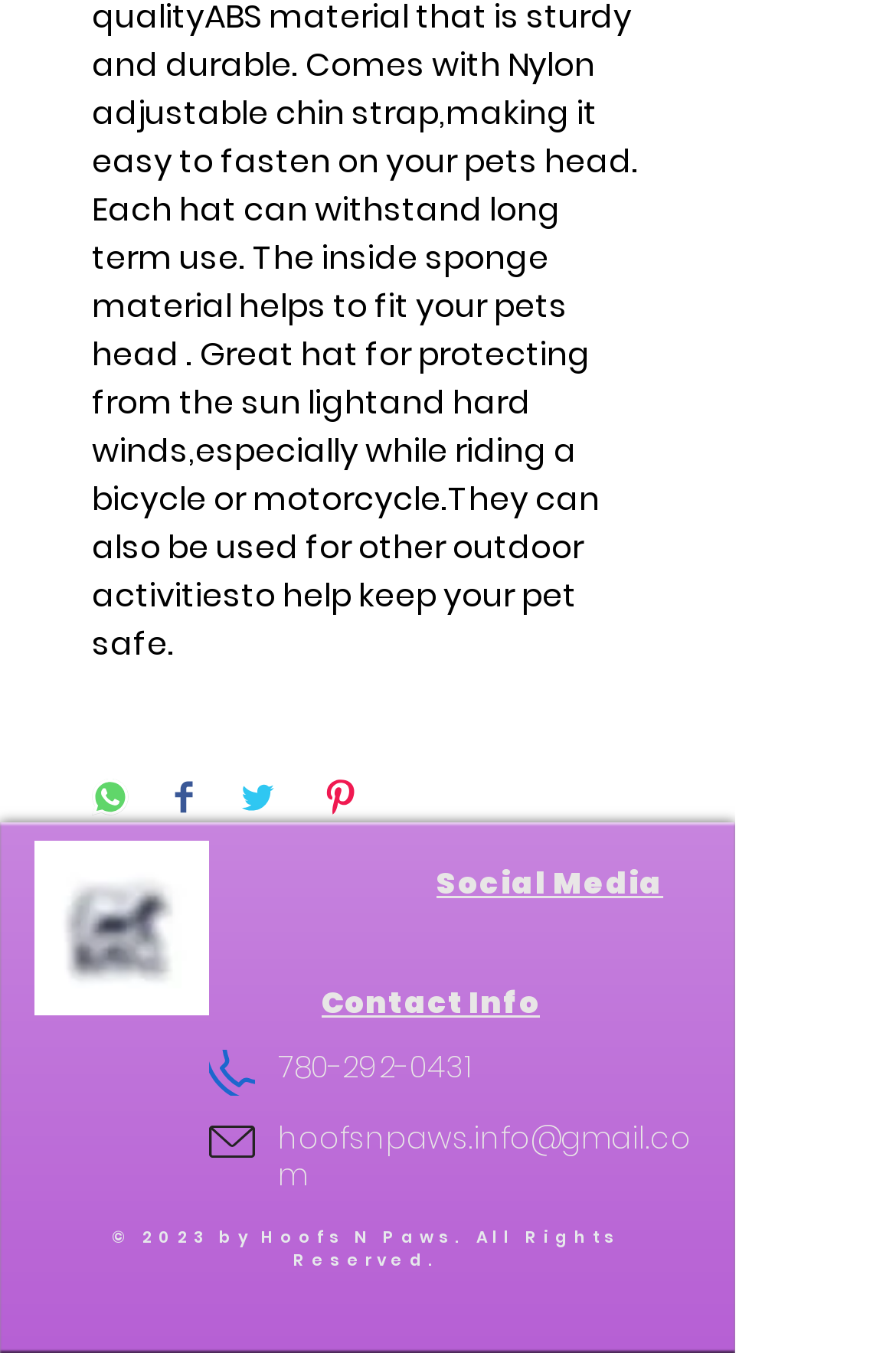Please determine the bounding box coordinates of the element's region to click in order to carry out the following instruction: "Pin on Pinterest". The coordinates should be four float numbers between 0 and 1, i.e., [left, top, right, bottom].

[0.359, 0.576, 0.4, 0.608]